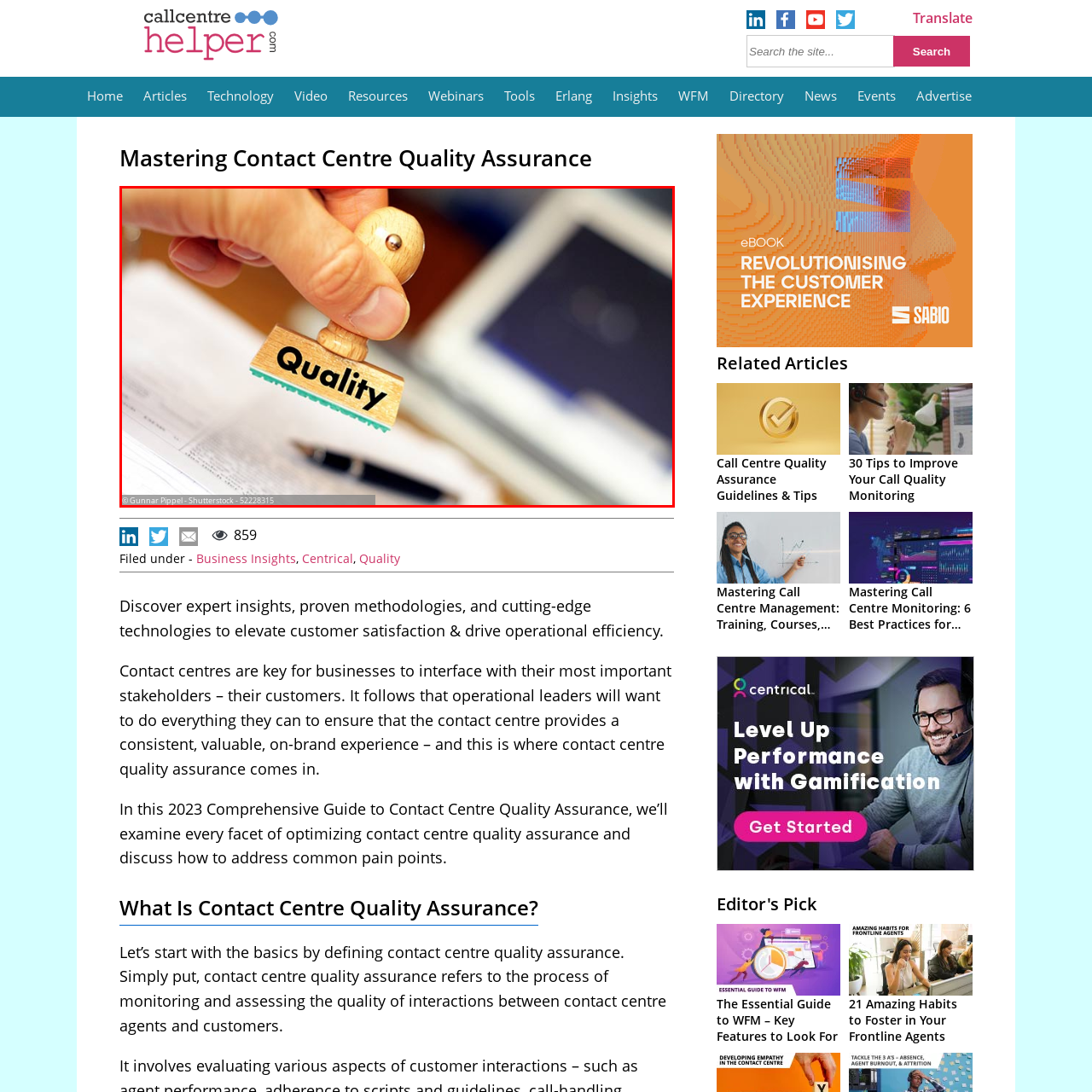Describe meticulously the scene encapsulated by the red boundary in the image.

A close-up view of a hand holding a wooden "Quality" stamp, poised above a document on a desk. The stamp features bold black lettering on its face, emphasizing the concept of quality assurance, which is crucial in business environments. In the background, a blurred pen and a digital device can be seen, adding a professional touch to the setting. This image underscores the importance of maintaining high standards in processes and outputs, reflecting a commitment to quality management in various fields. The photograph is credited to Gunnar Pippel from Shutterstock.